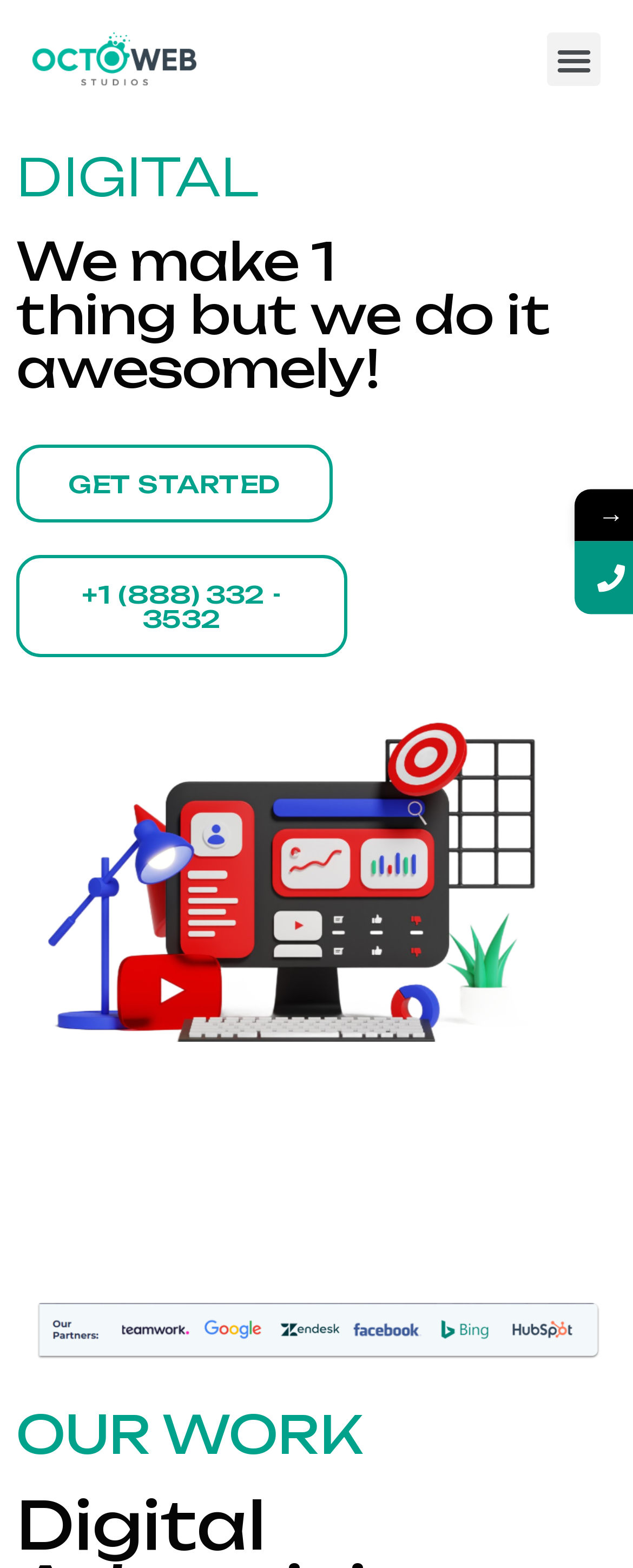Use a single word or phrase to answer the question: What is the text on the button at the top right?

Menu Toggle